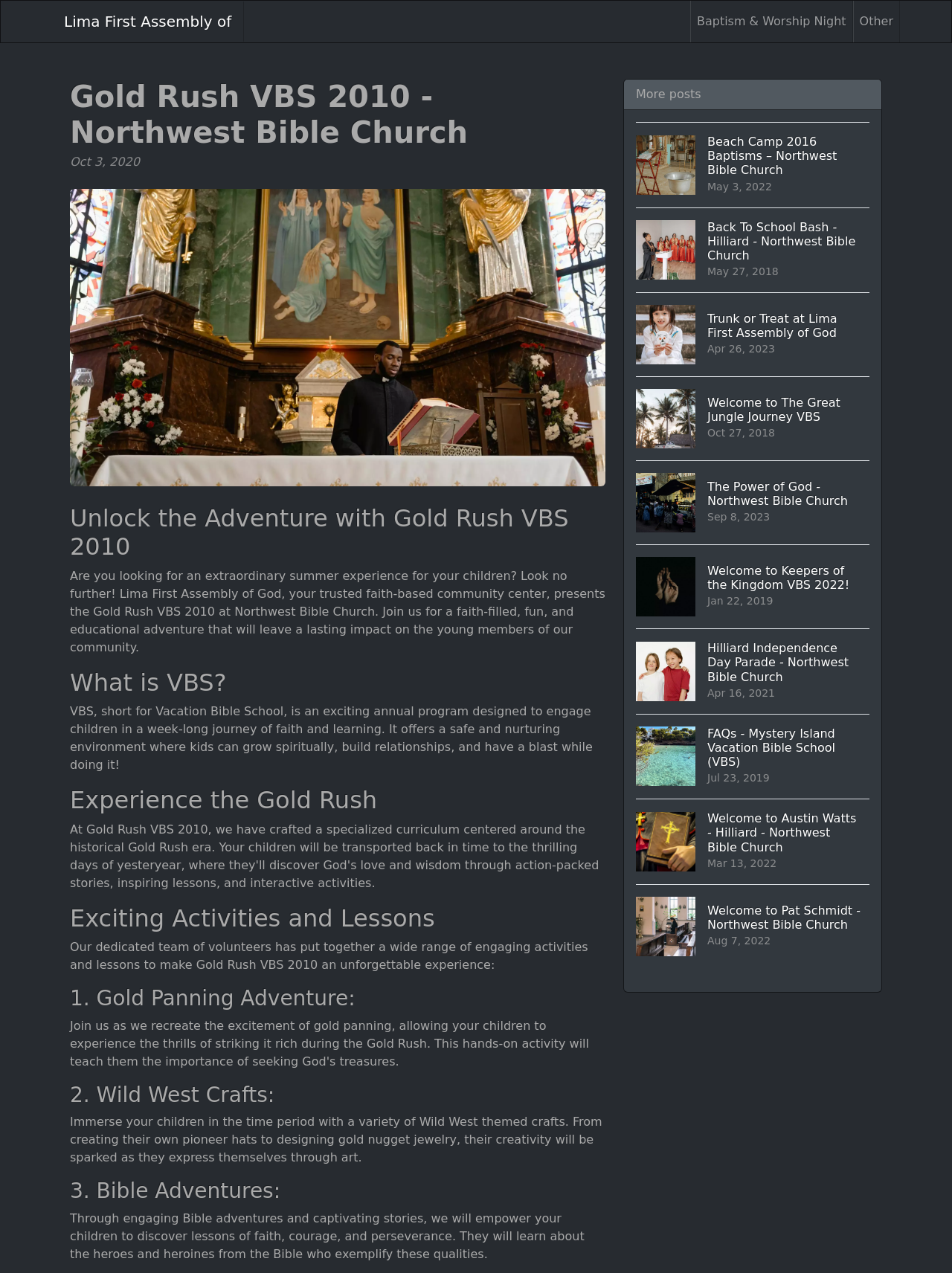What is the purpose of VBS?
Using the image as a reference, answer the question with a short word or phrase.

Engage children in faith and learning